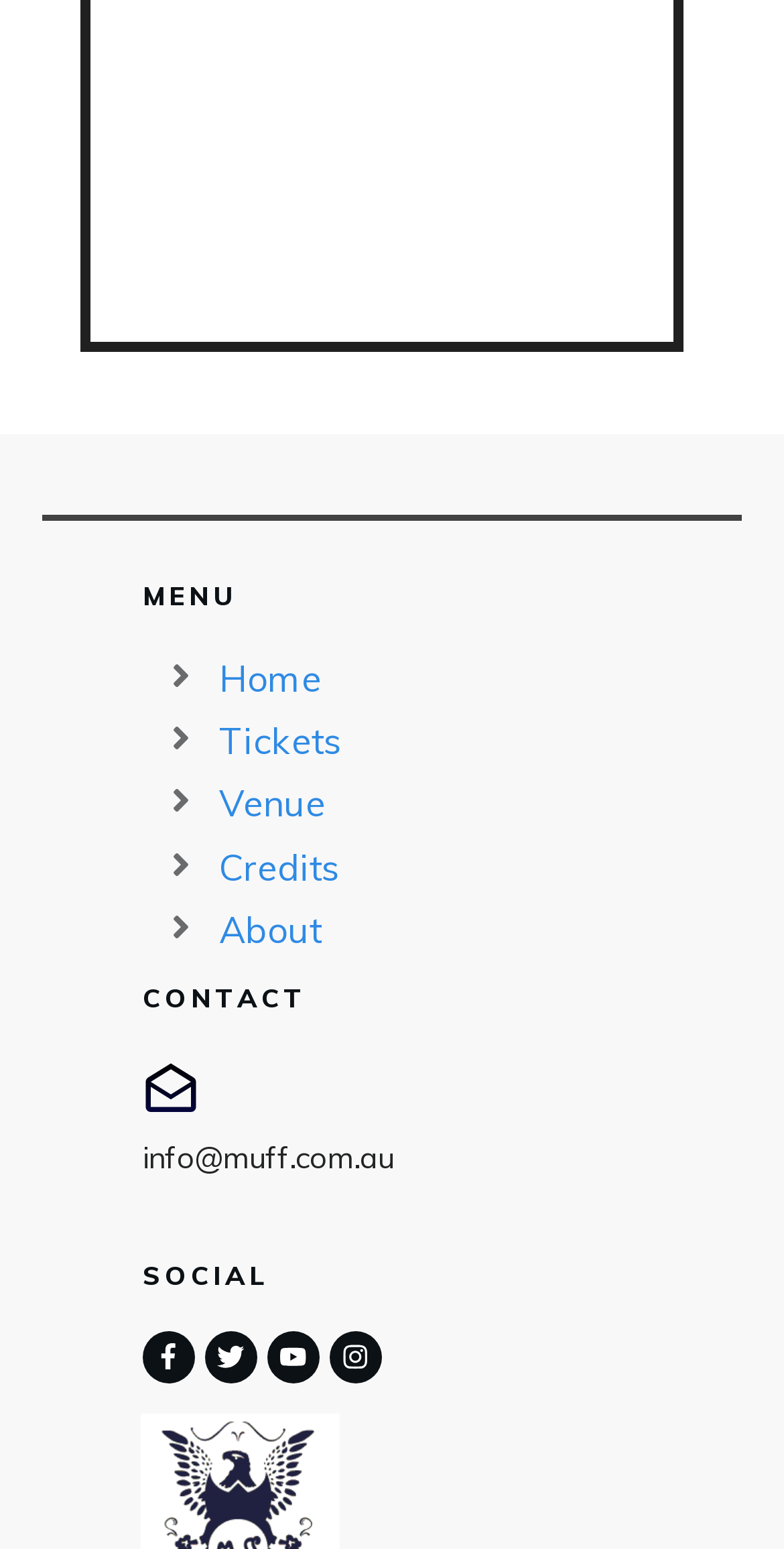Provide the bounding box coordinates of the UI element this sentence describes: "Credits".

[0.279, 0.545, 0.431, 0.575]